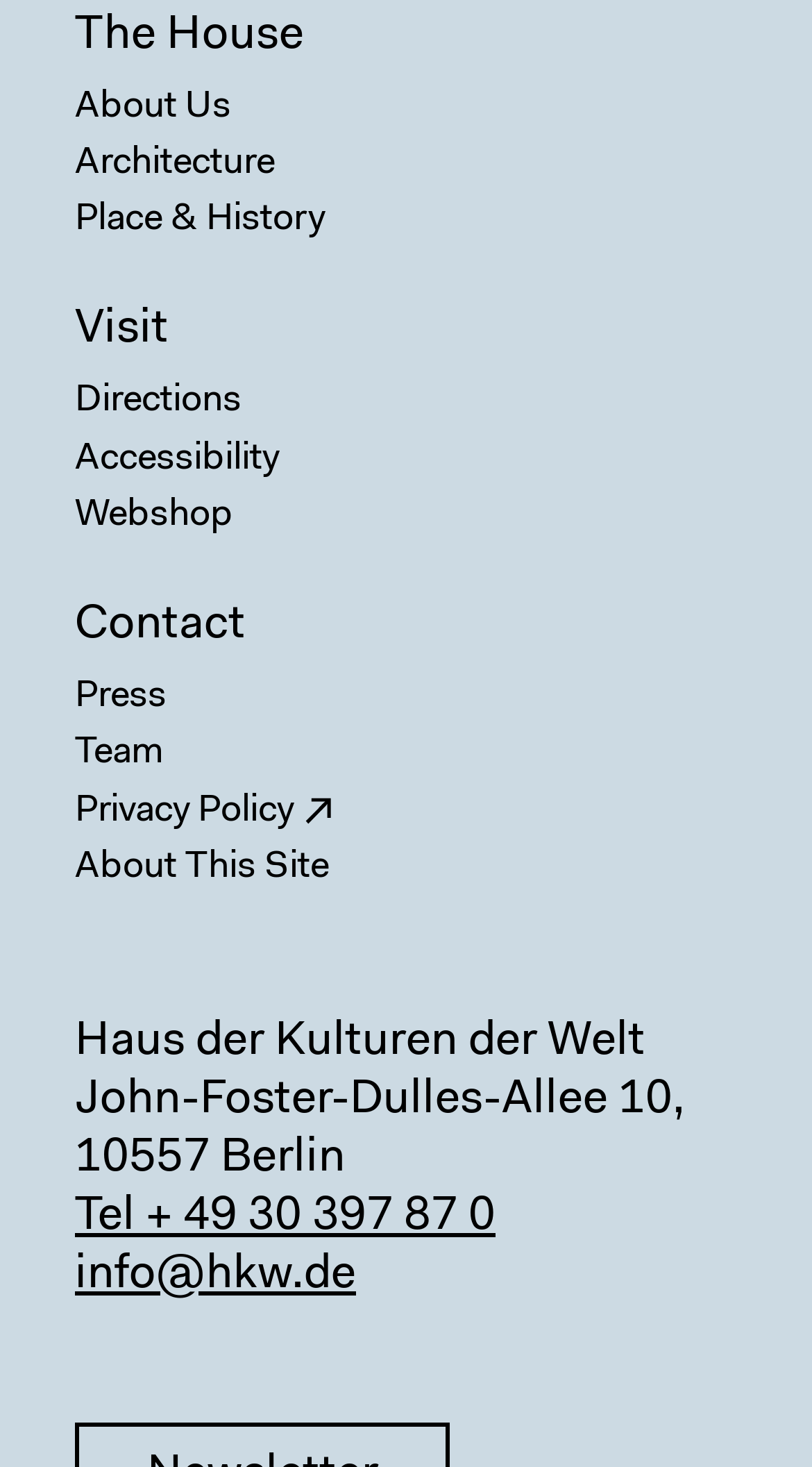Find and indicate the bounding box coordinates of the region you should select to follow the given instruction: "Call the Haus der Kulturen der Welt".

[0.092, 0.814, 0.639, 0.846]